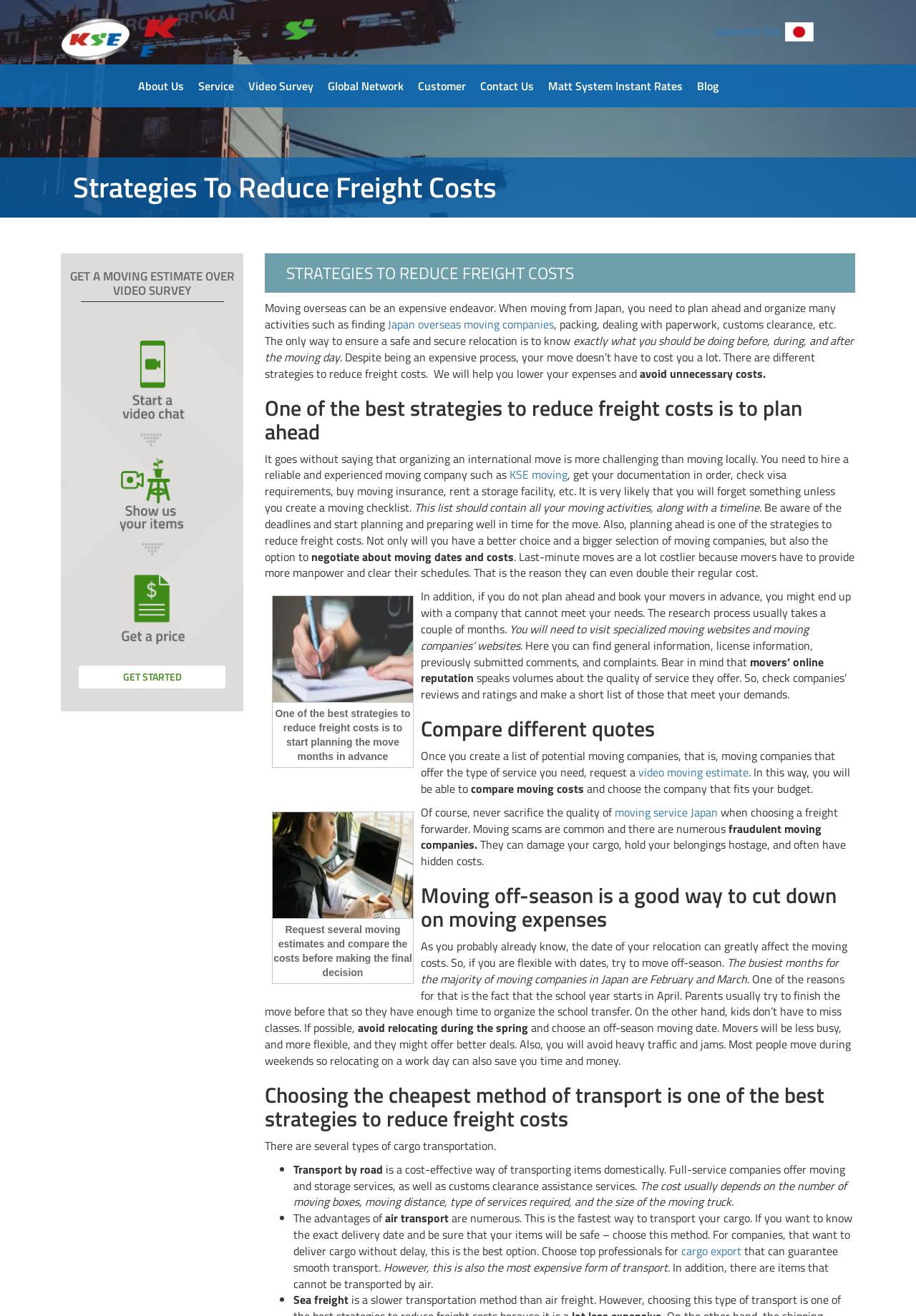Find the bounding box coordinates of the area to click in order to follow the instruction: "Click the link to learn about moving from Japan".

[0.423, 0.24, 0.605, 0.253]